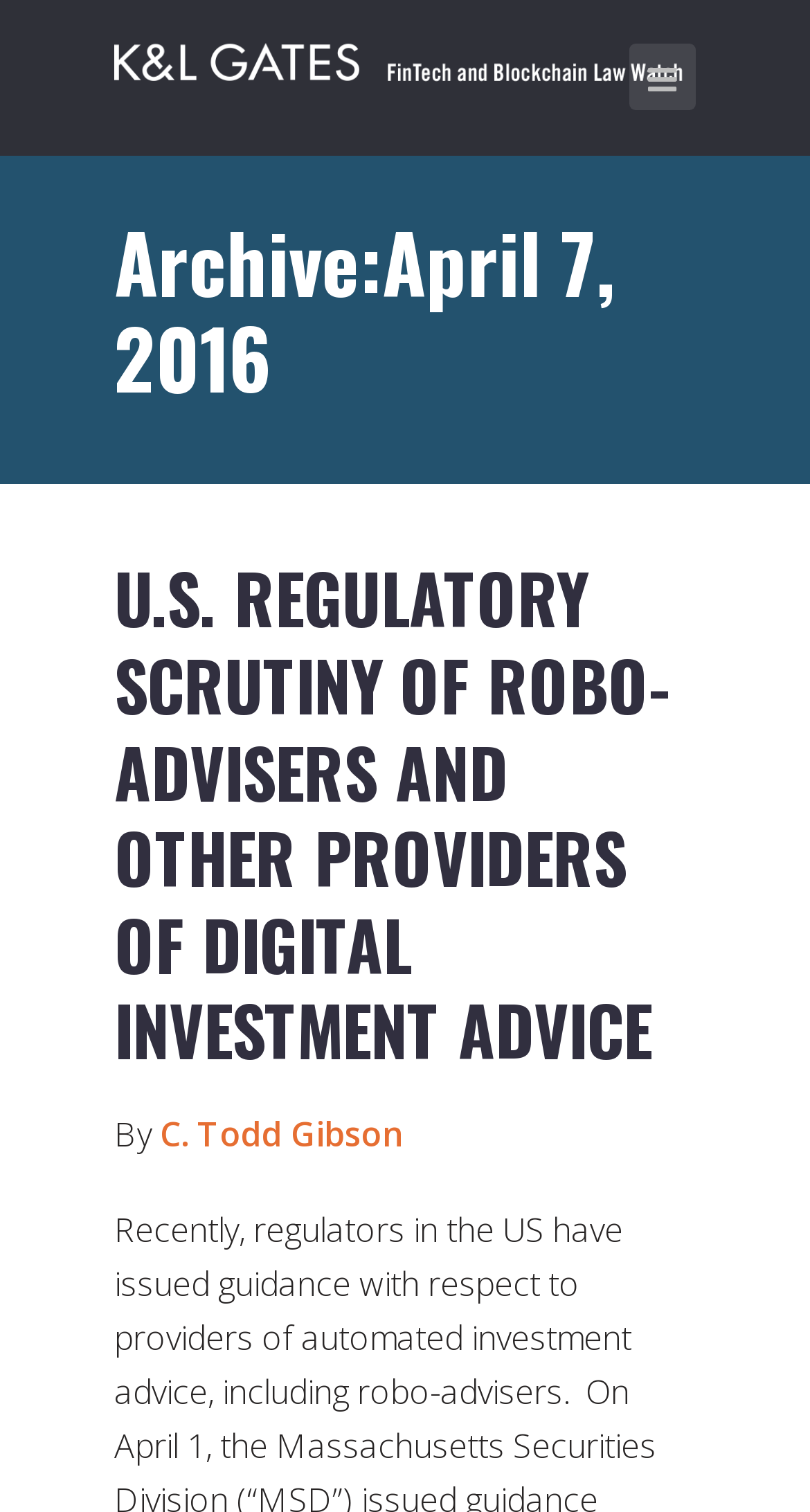Provide a thorough and detailed response to the question by examining the image: 
What is the icon name of the link?

I found the icon name of the link by looking at the link '' which is a sub-element of the root element, and it represents an icon.